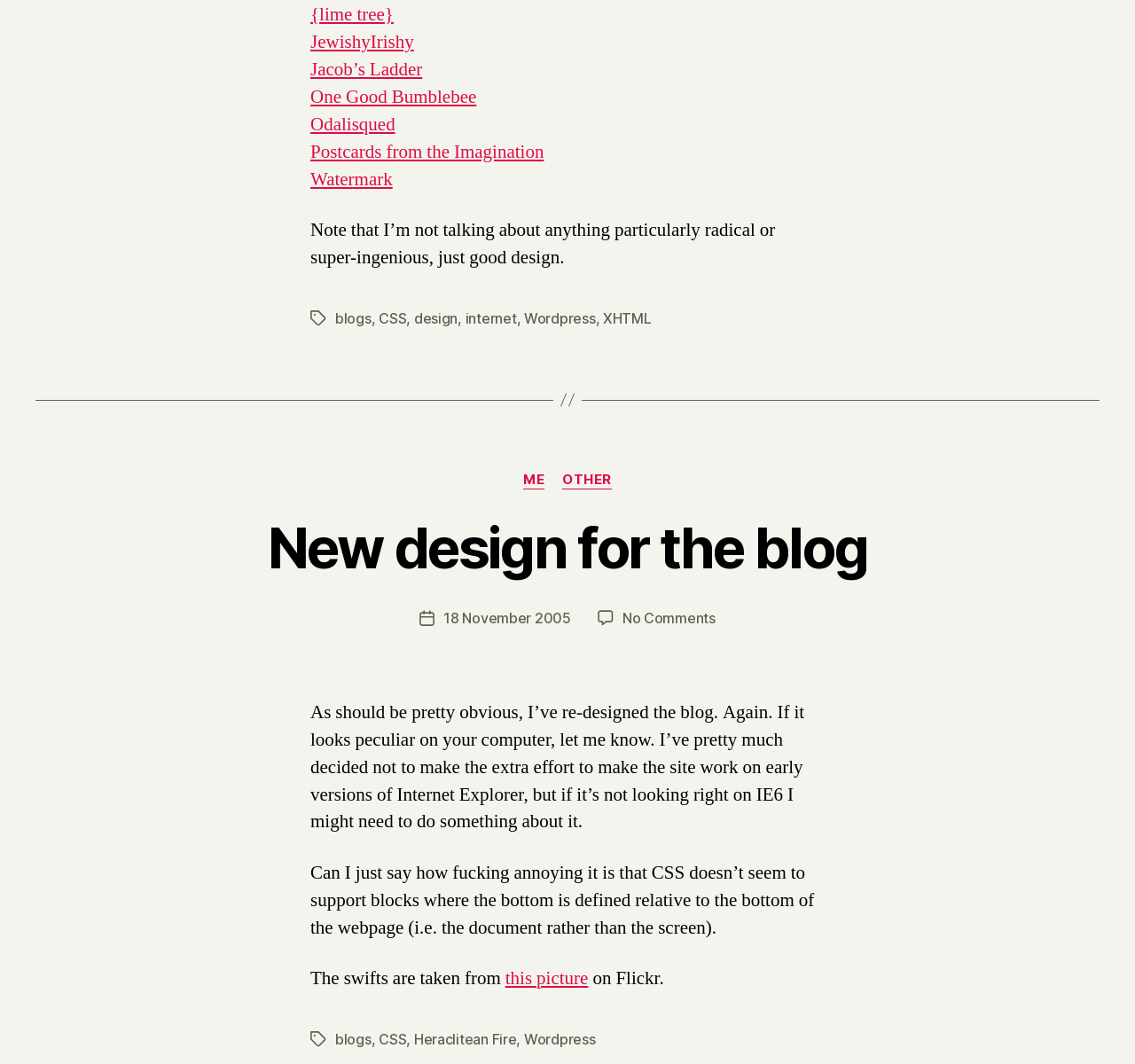Pinpoint the bounding box coordinates of the clickable area necessary to execute the following instruction: "Click on the link 'Harry'". The coordinates should be given as four float numbers between 0 and 1, namely [left, top, right, bottom].

[0.52, 0.543, 0.528, 0.639]